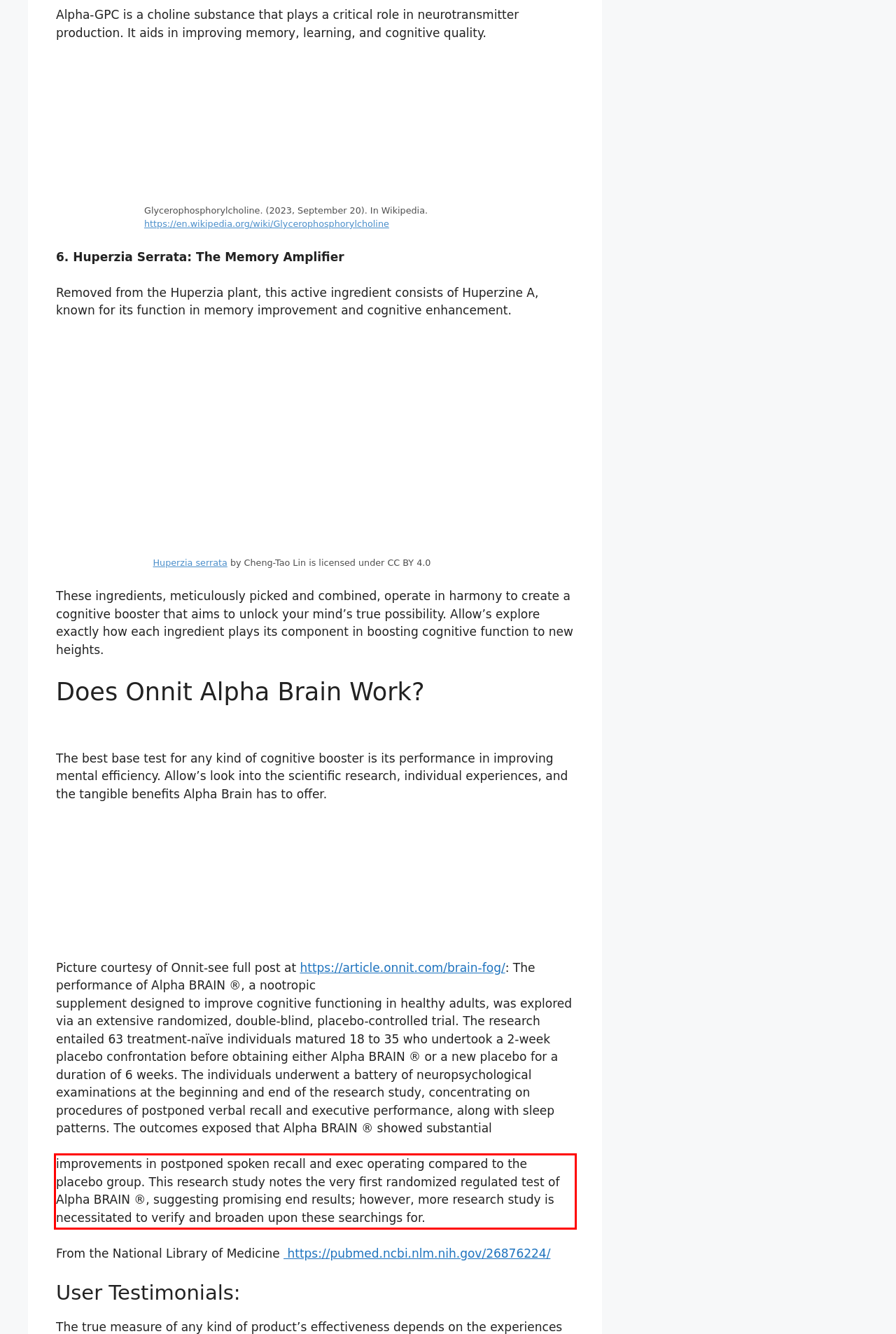You are given a screenshot with a red rectangle. Identify and extract the text within this red bounding box using OCR.

improvements in postponed spoken recall and exec operating compared to the placebo group. This research study notes the very first randomized regulated test of Alpha BRAIN ®, suggesting promising end results; however, more research study is necessitated to verify and broaden upon these searchings for.